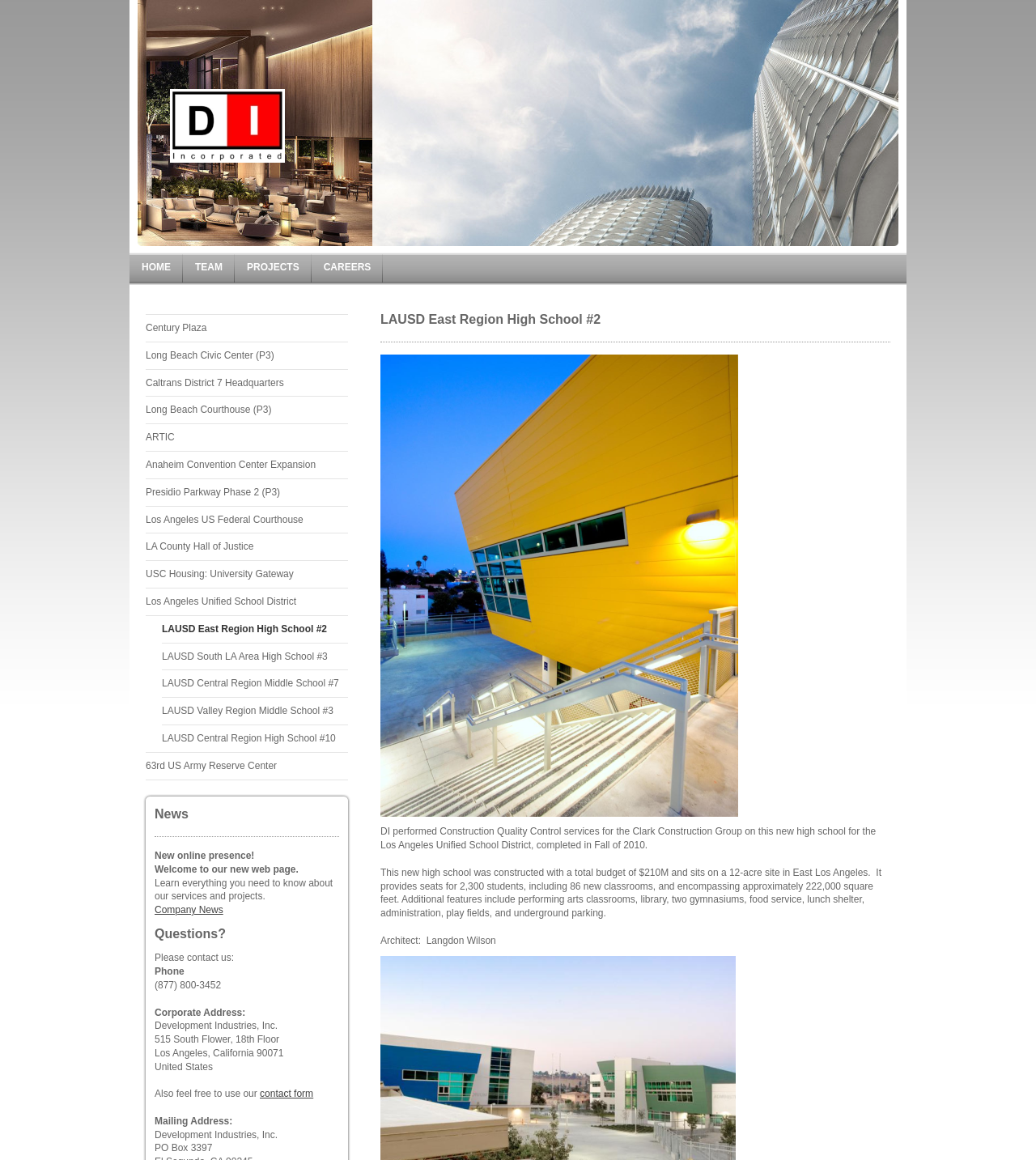Highlight the bounding box coordinates of the element that should be clicked to carry out the following instruction: "Learn more about the Century Plaza project". The coordinates must be given as four float numbers ranging from 0 to 1, i.e., [left, top, right, bottom].

[0.141, 0.271, 0.336, 0.295]